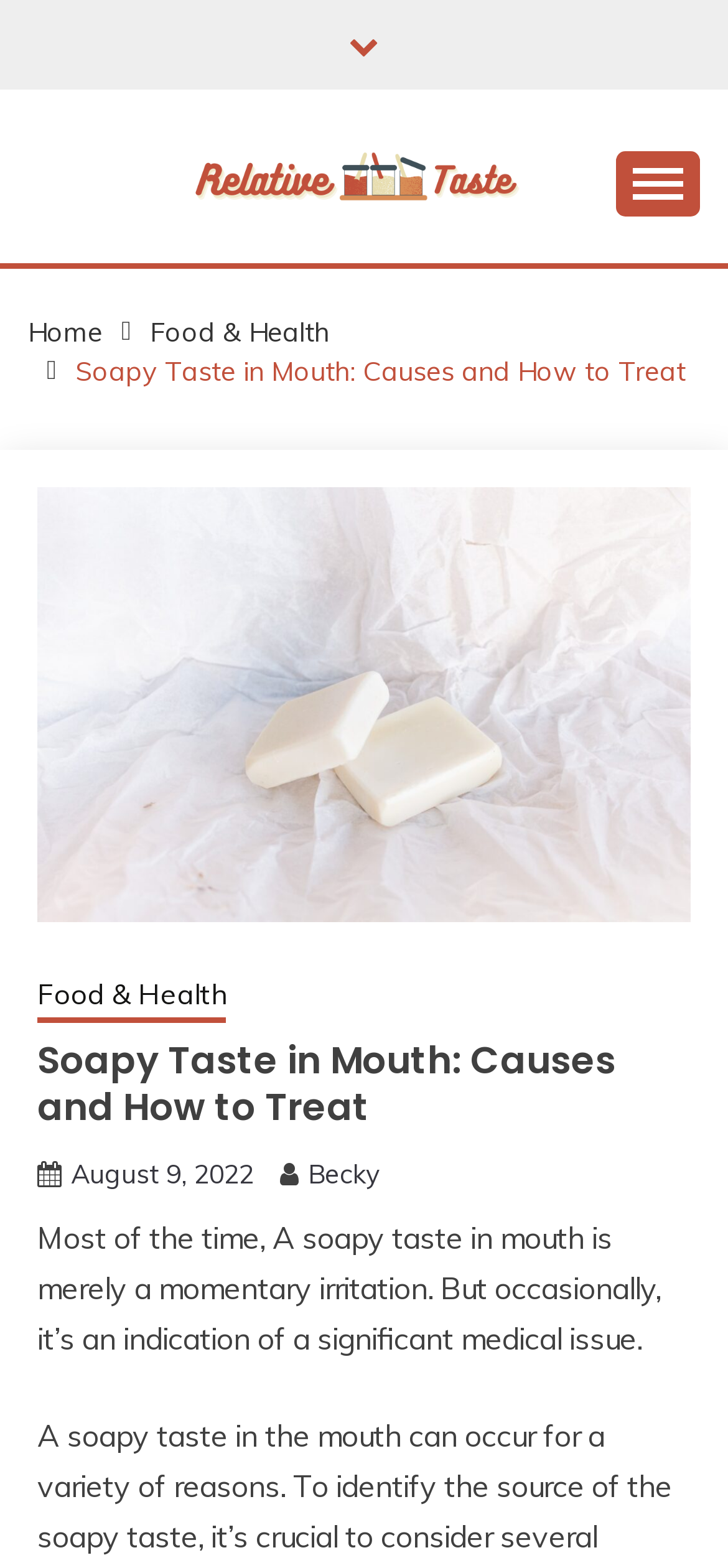Pinpoint the bounding box coordinates of the element that must be clicked to accomplish the following instruction: "view the relative taste link". The coordinates should be in the format of four float numbers between 0 and 1, i.e., [left, top, right, bottom].

[0.162, 0.081, 0.838, 0.144]